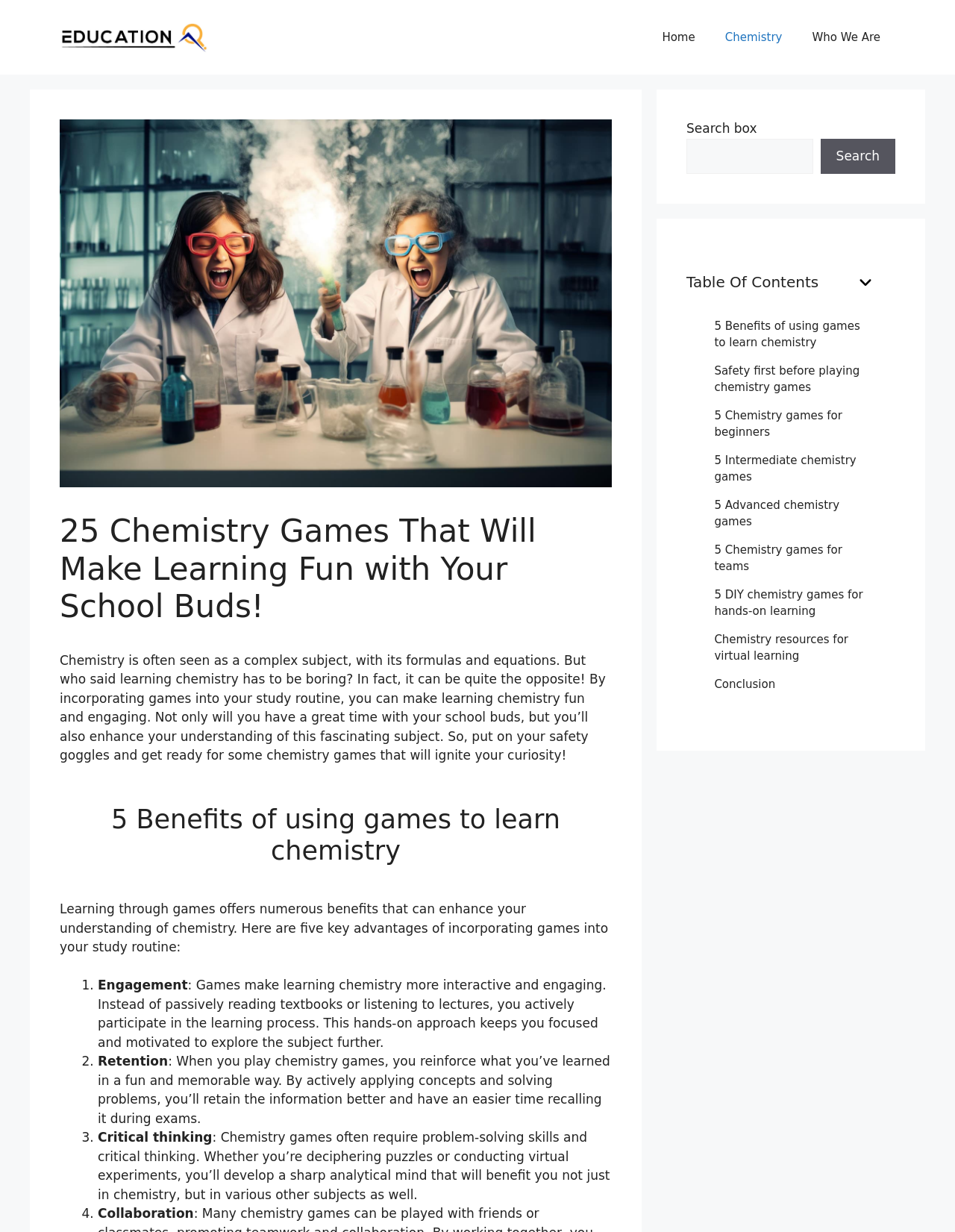How many links are in the navigation menu?
Refer to the image and give a detailed answer to the question.

I counted the links in the navigation menu, which are 'Home', 'Chemistry', and 'Who We Are', so there are 3 links in total.